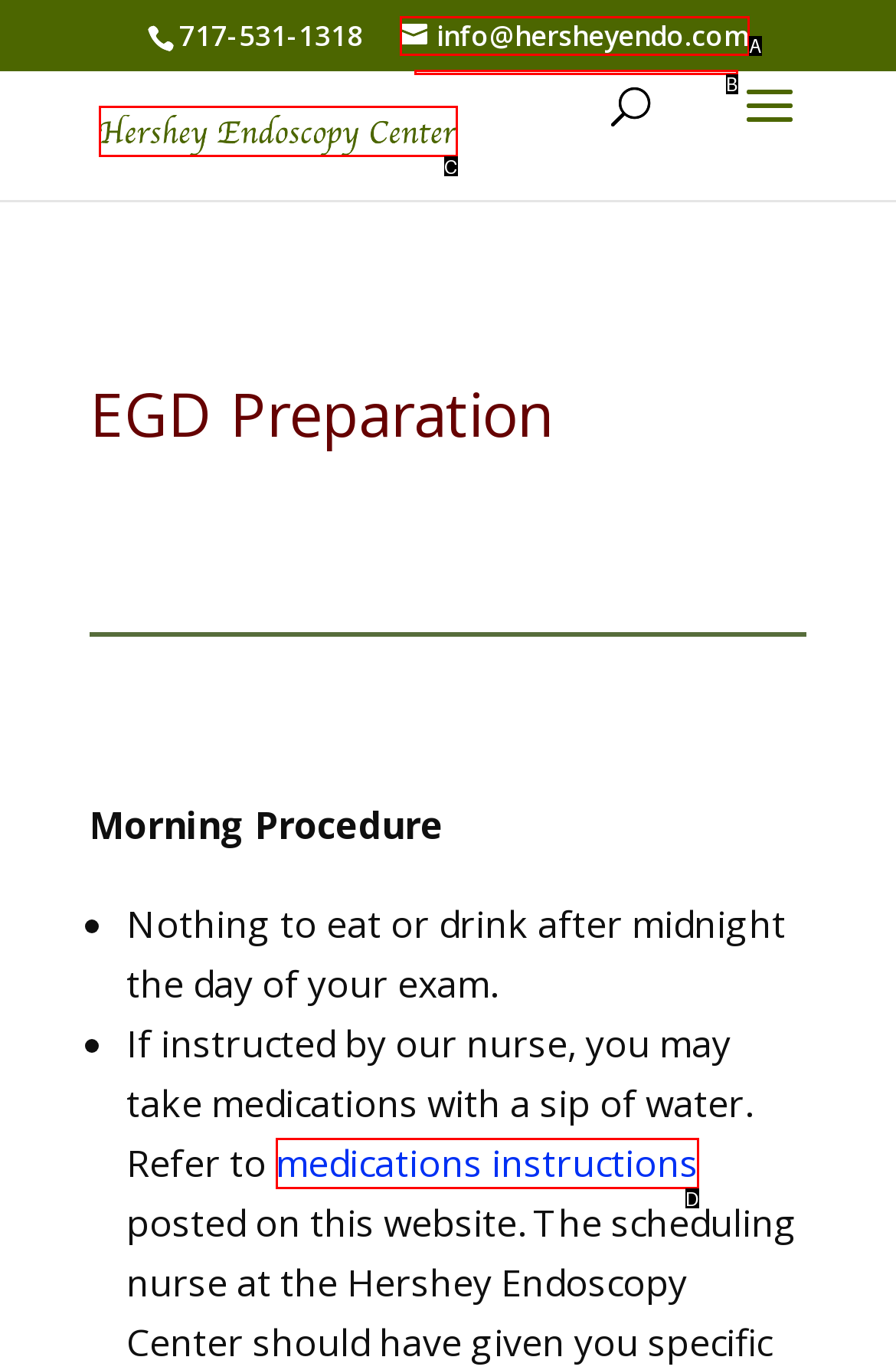Determine the HTML element that best matches this description: alt="Hershey Endoscopy" from the given choices. Respond with the corresponding letter.

C